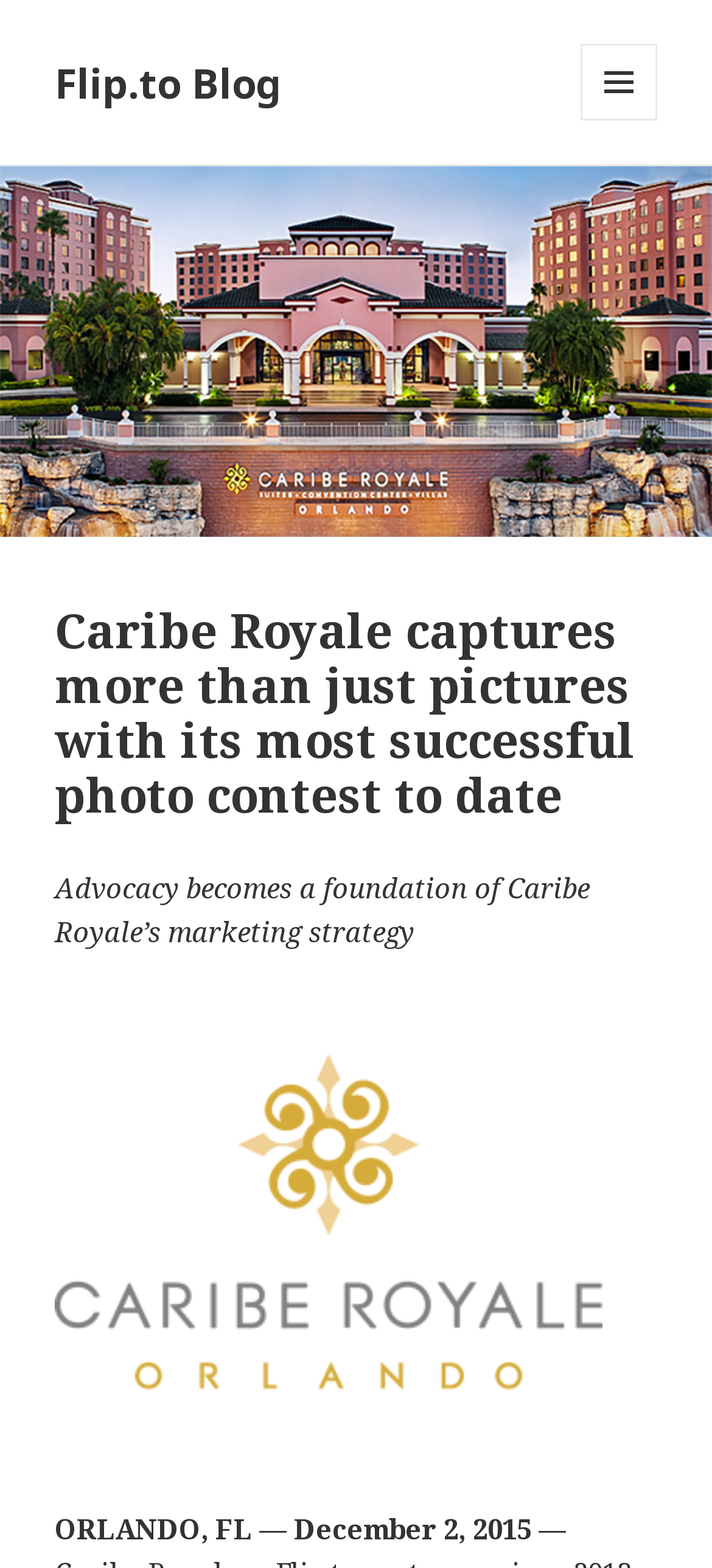Extract the text of the main heading from the webpage.

Caribe Royale captures more than just pictures with its most successful photo contest to date